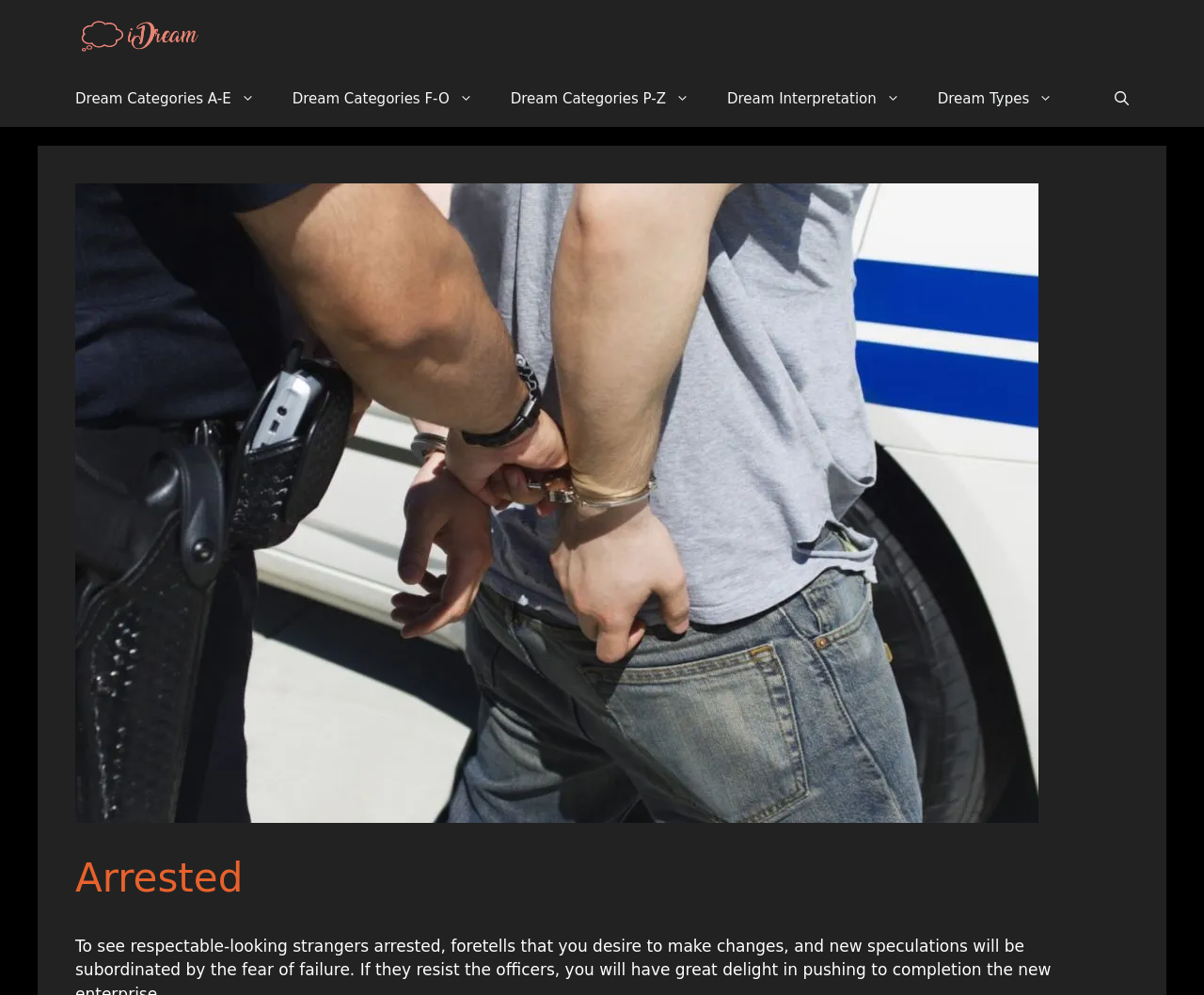What is the name of the website?
Please provide a comprehensive answer based on the details in the screenshot.

The name of the website can be found in the banner section at the top of the webpage, which contains a link with the text 'iDre.am | Dream Dictionary'.